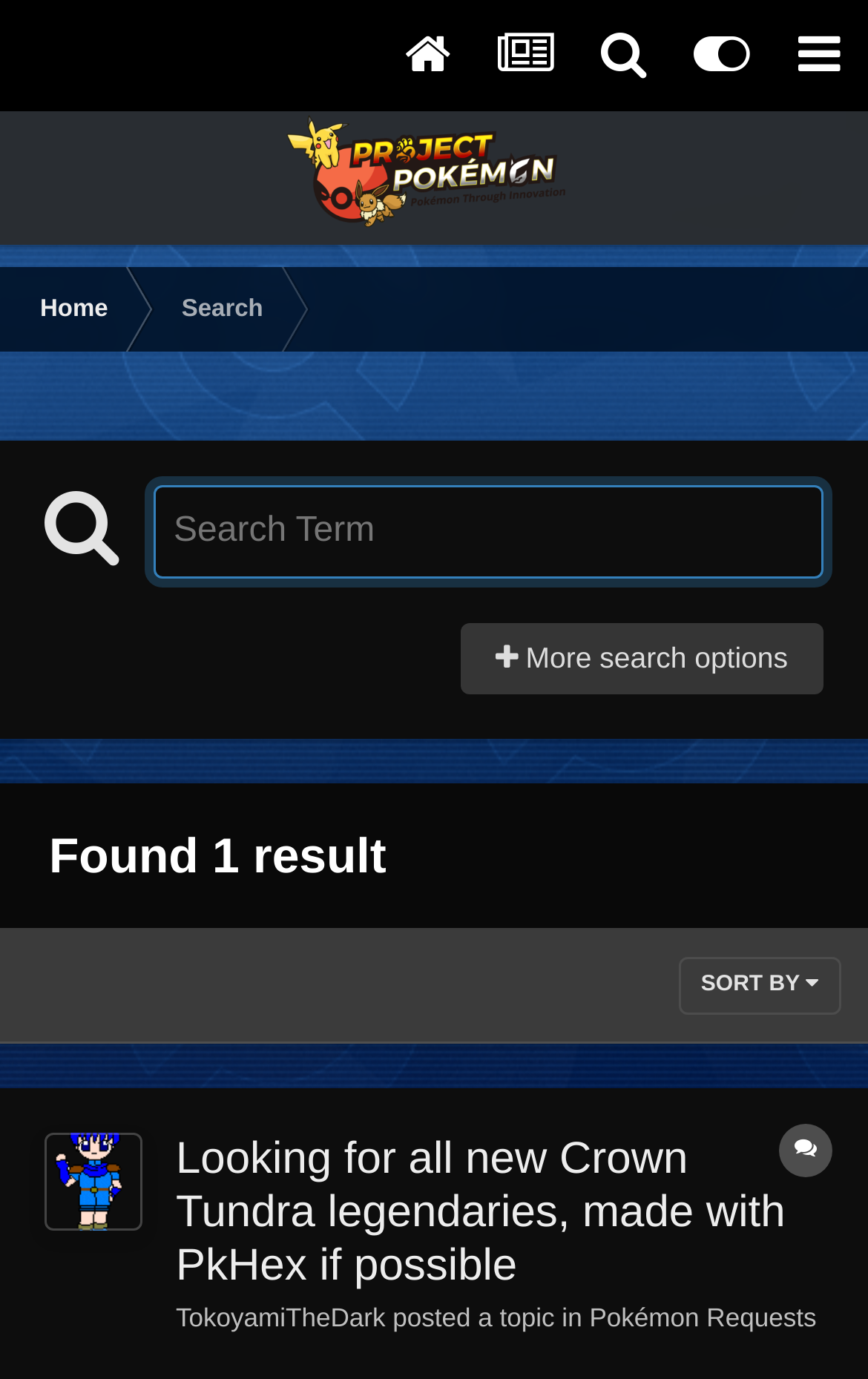Locate the bounding box of the user interface element based on this description: "parent_node: More search options".

[0.051, 0.352, 0.136, 0.411]